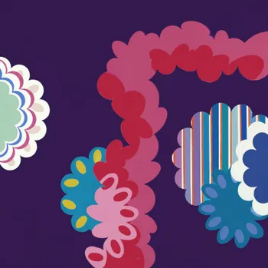Create an elaborate description of the image, covering every aspect.

This vibrant and playful artwork, featured in the exhibition titled "The Small Paintings Group," showcases a whimsical composition of colorful, abstract shapes against a rich purple background. The design includes a variety of forms—some resembling floral patterns, while others are circular and striped—creating a sense of movement and joy. The piece invites viewers to explore its intricate details and vivid color palette, epitomizing the lively essence of contemporary art. The exhibition runs from April 20, 2024, to May 18, 2024, at Mandells Gallery in Norwich, United Kingdom.